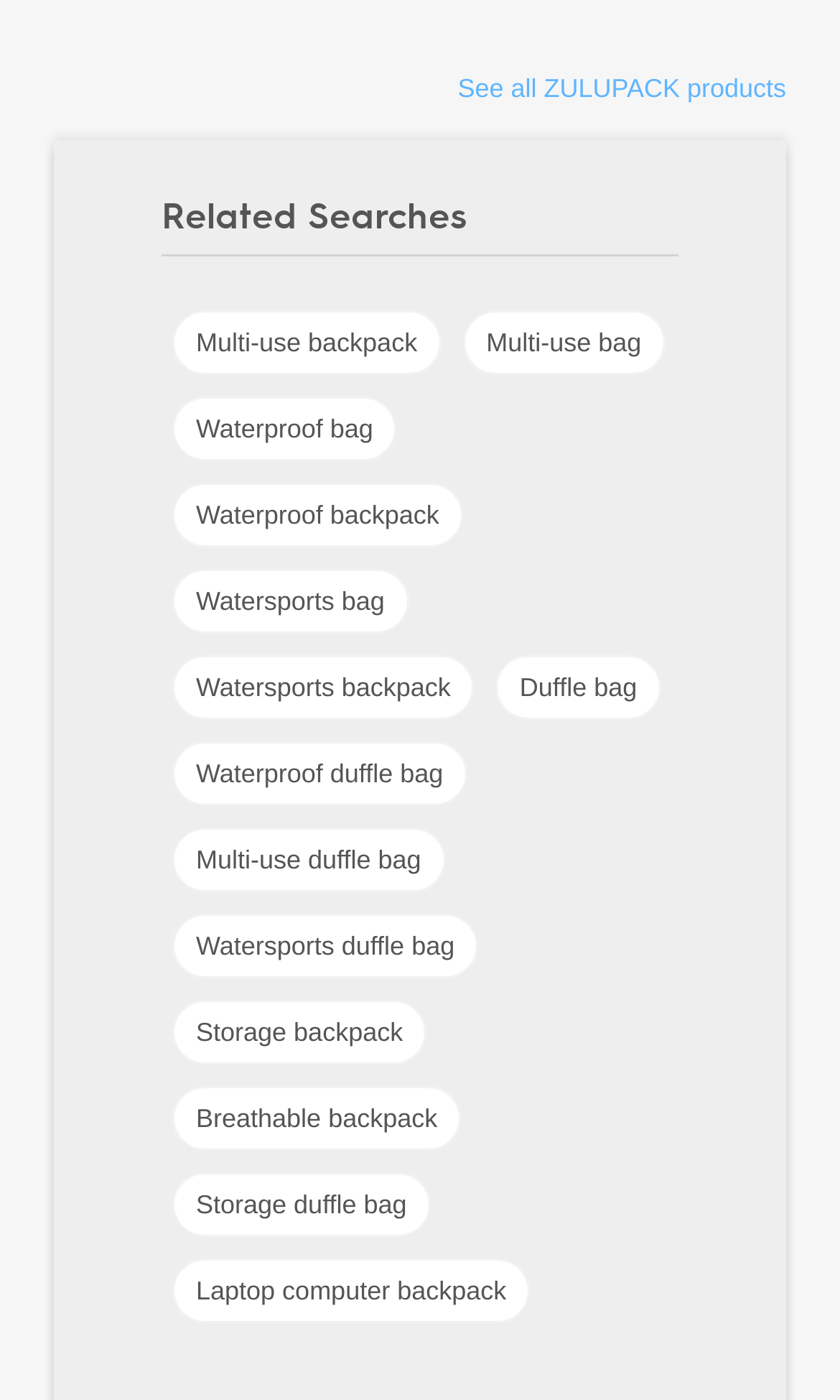Provide a short answer using a single word or phrase for the following question: 
How many links are there under 'Related Searches'?

11